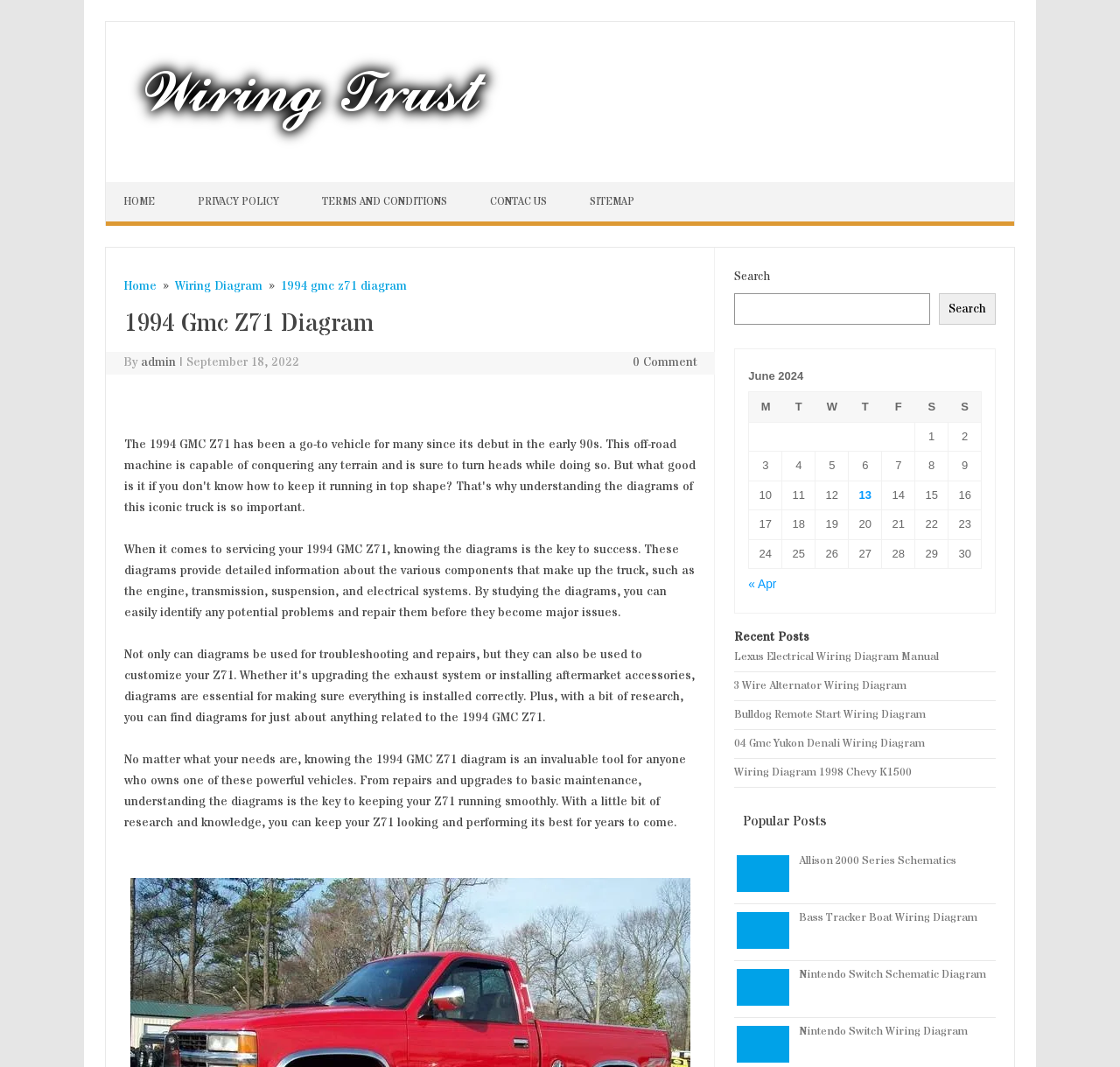Identify the bounding box coordinates of the clickable region to carry out the given instruction: "Check the 'Recent Posts'".

[0.656, 0.592, 0.889, 0.603]